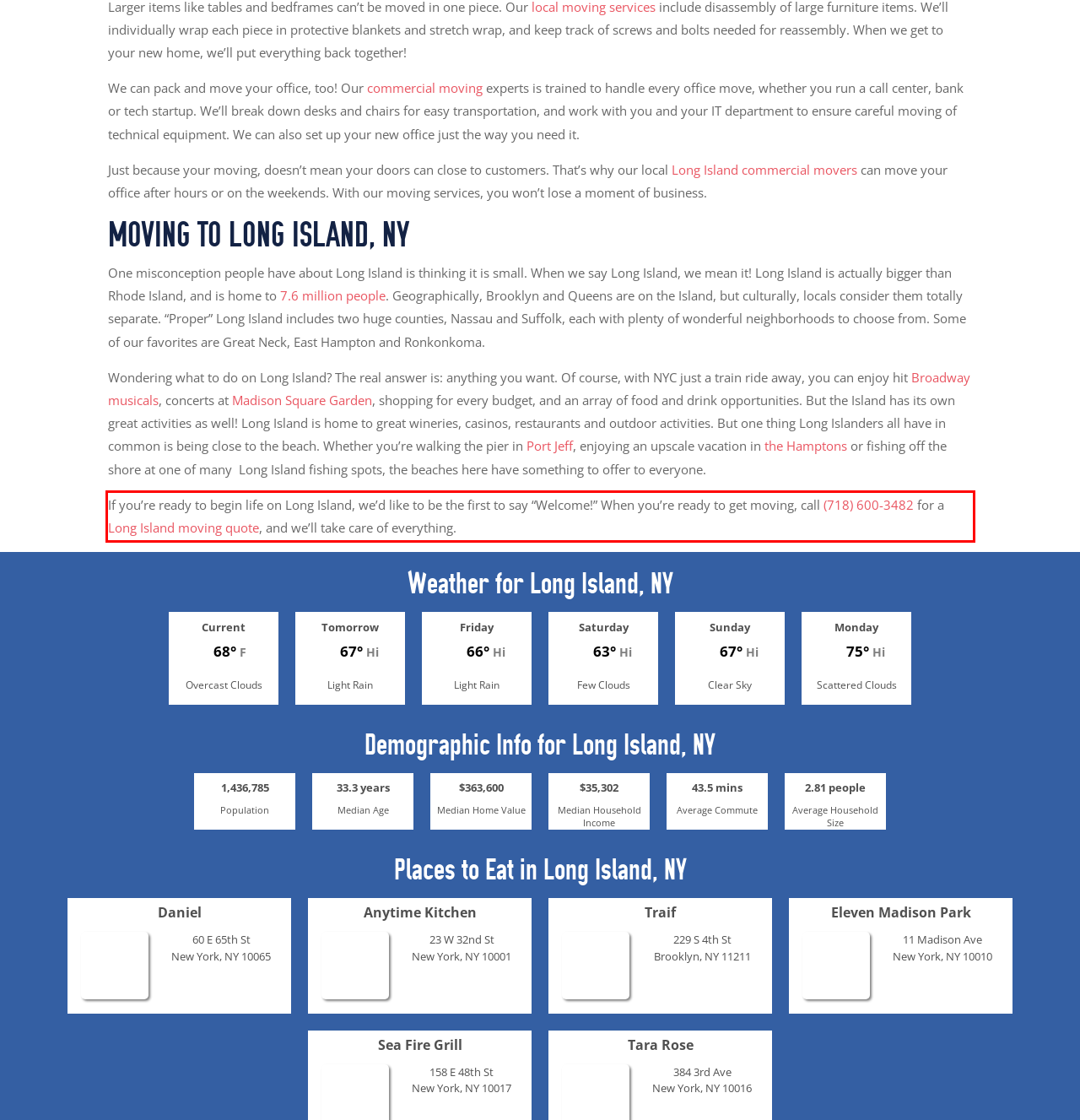From the provided screenshot, extract the text content that is enclosed within the red bounding box.

If you’re ready to begin life on Long Island, we’d like to be the first to say “Welcome!” When you’re ready to get moving, call (718) 600-3482 for a Long Island moving quote, and we’ll take care of everything.